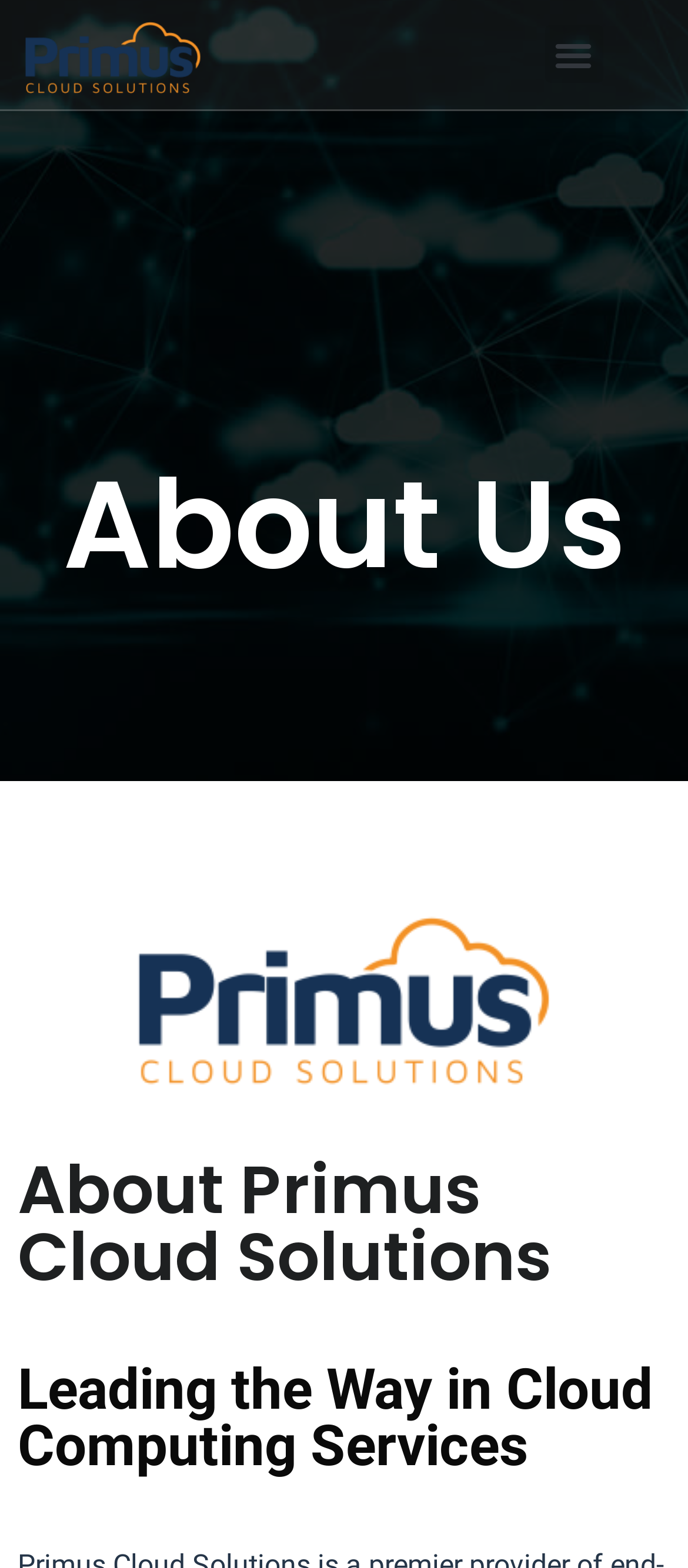What is the logo image located at?
Please provide a single word or phrase in response based on the screenshot.

Top-center